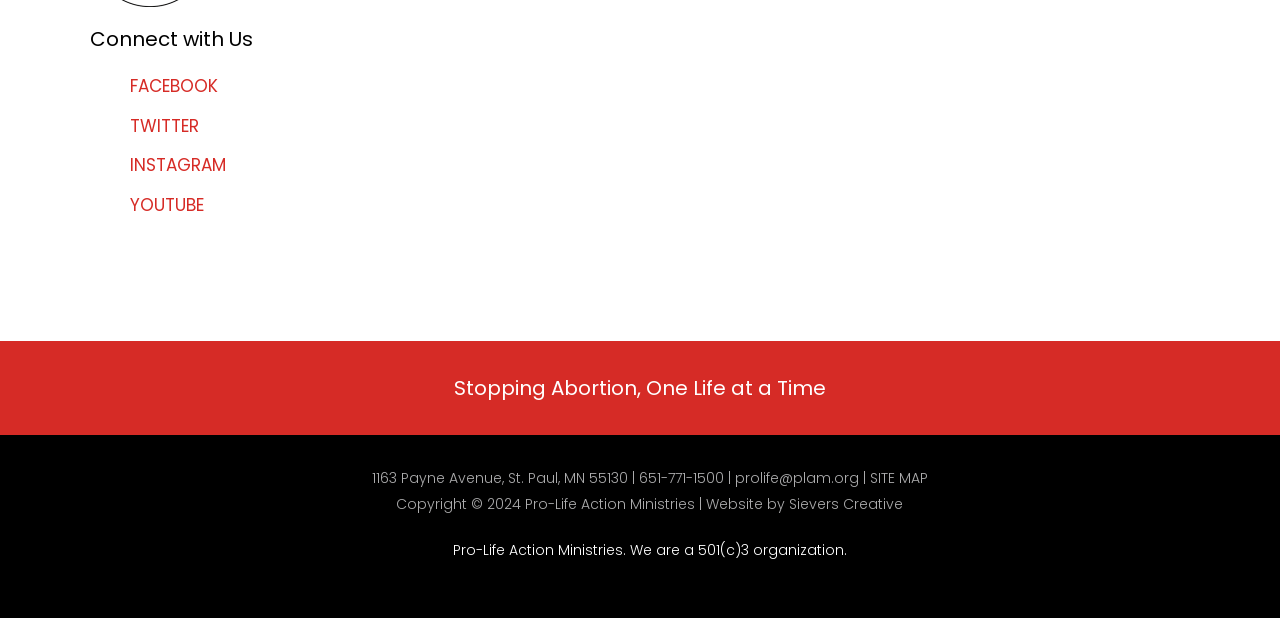With reference to the image, please provide a detailed answer to the following question: What is the organization's phone number?

The phone number can be found in the contact information section of the webpage, which is located below the heading 'Stopping Abortion, One Life at a Time'. The phone number is a link and is displayed as '651-771-1500'.